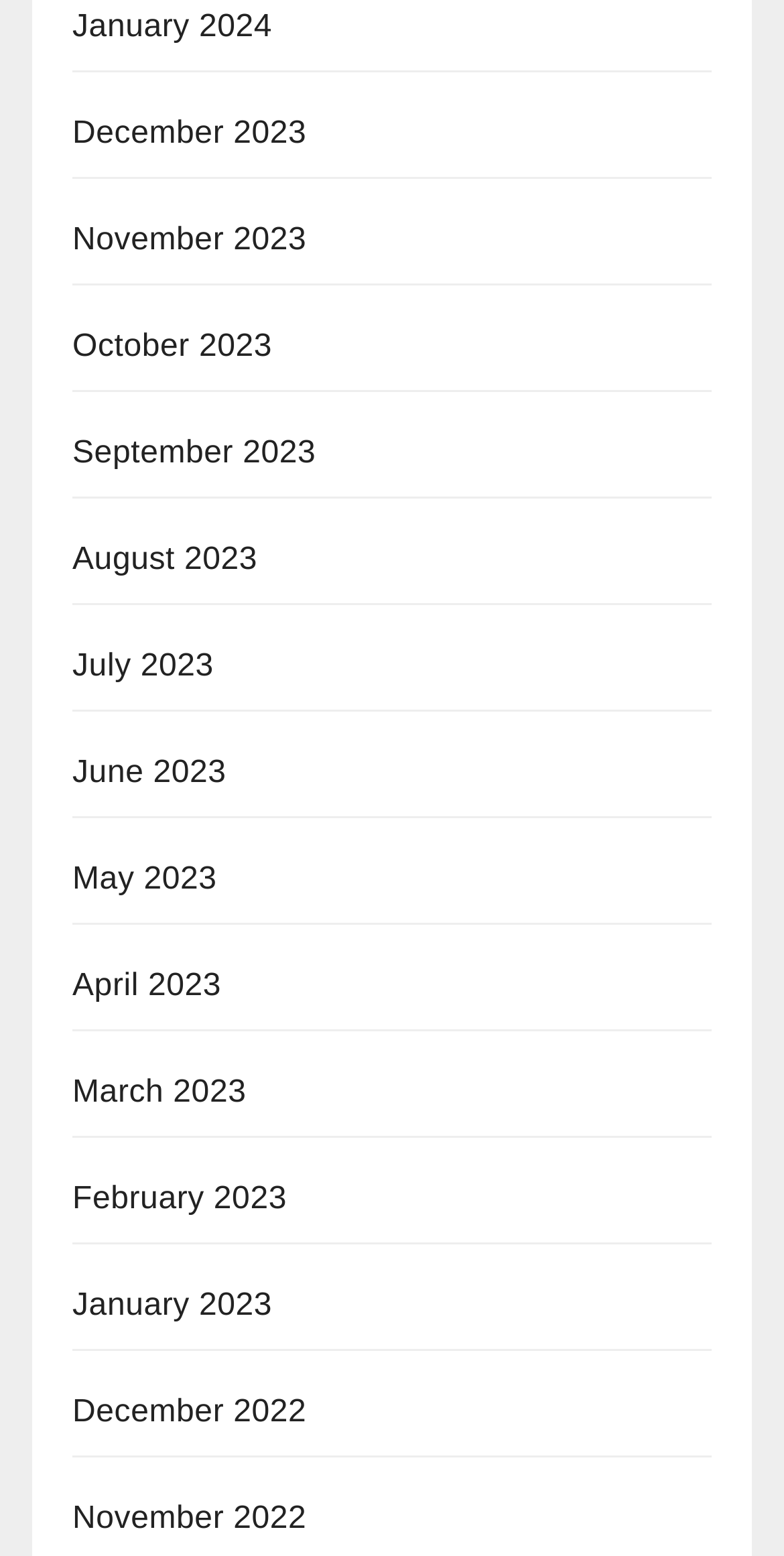Could you locate the bounding box coordinates for the section that should be clicked to accomplish this task: "browse November 2023".

[0.092, 0.143, 0.391, 0.165]